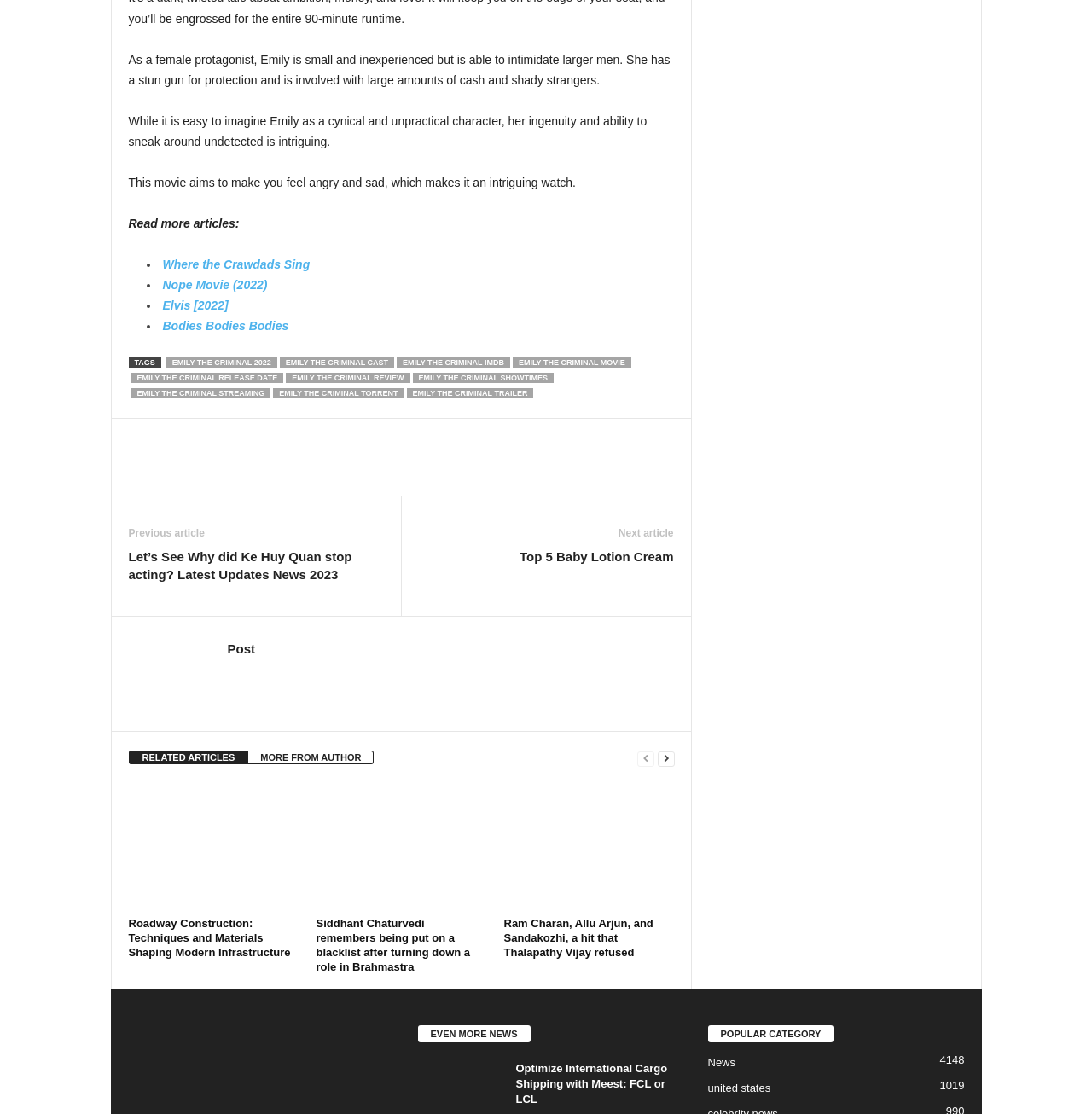Find the bounding box coordinates for the element that must be clicked to complete the instruction: "Read more about Emily the Criminal". The coordinates should be four float numbers between 0 and 1, indicated as [left, top, right, bottom].

[0.118, 0.194, 0.219, 0.207]